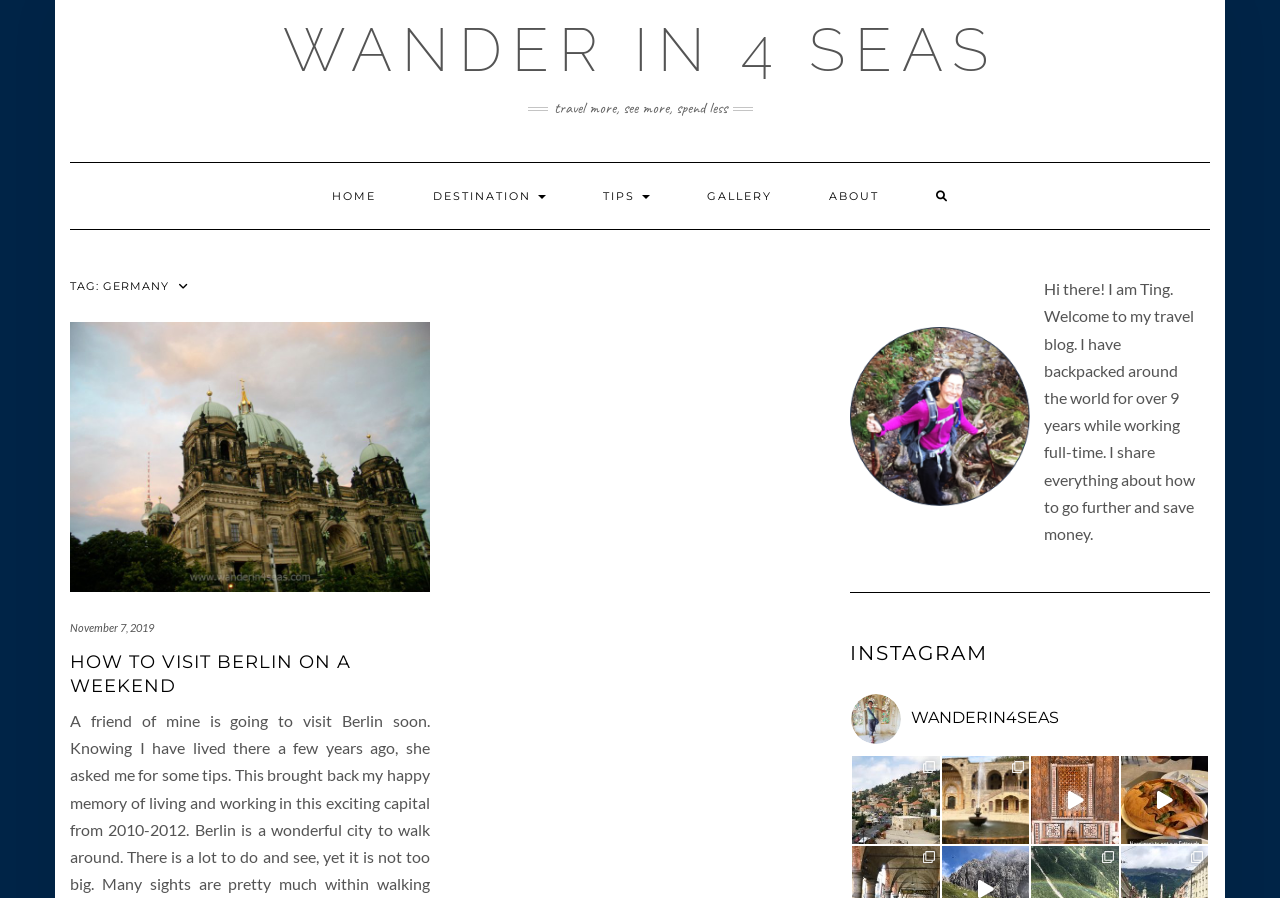What is the topic of the first article on the webpage?
Give a detailed explanation using the information visible in the image.

The first article on the webpage is titled 'HOW TO VISIT BERLIN ON A WEEKEND', which can be found under the 'TAG: GERMANY' heading.